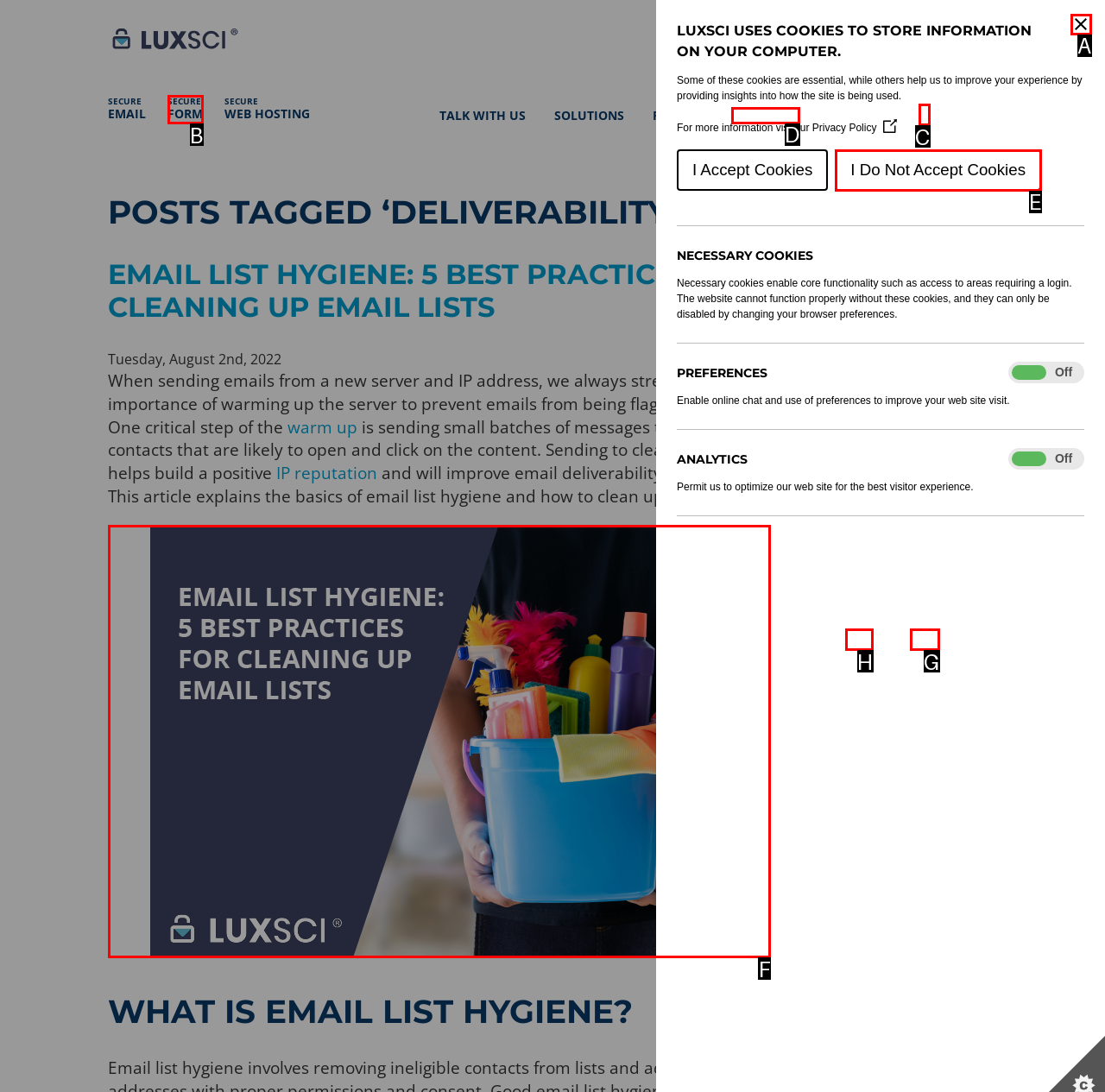Which choice should you pick to execute the task: Click the 'Twitter' link
Respond with the letter associated with the correct option only.

H